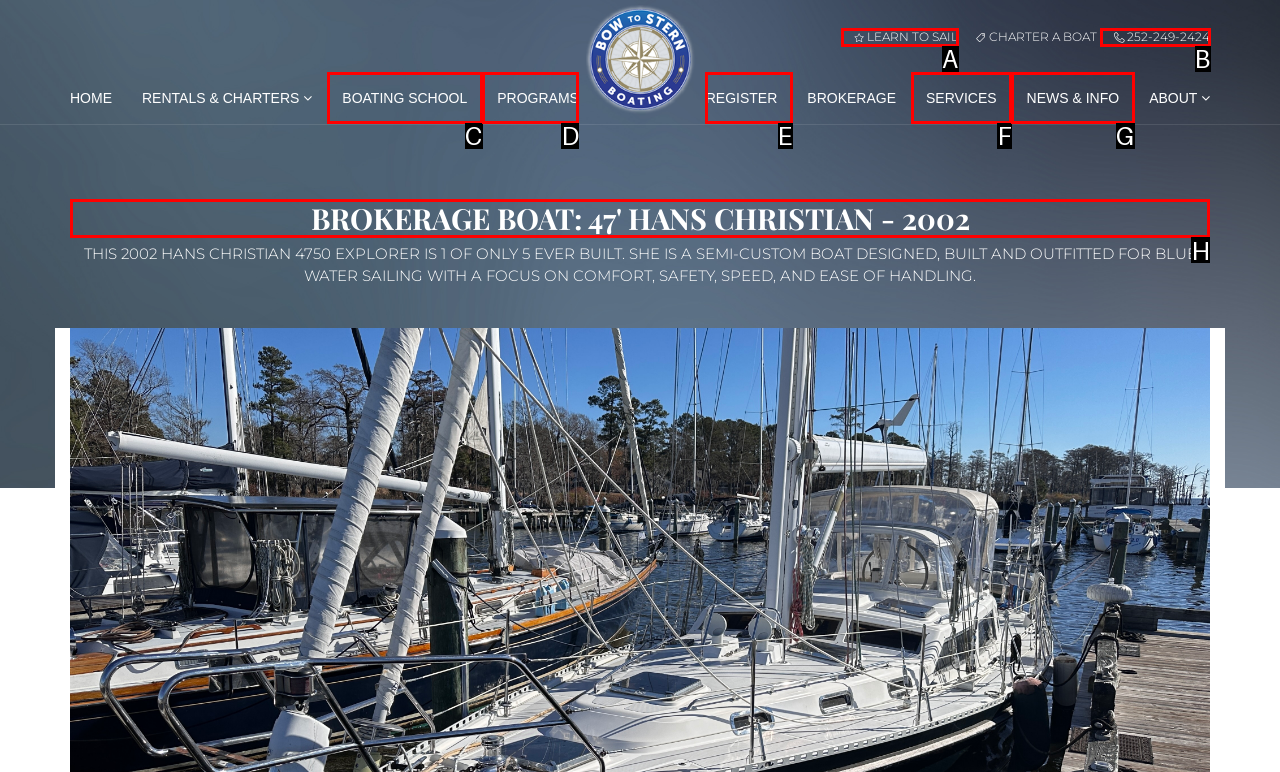Given the task: view boat details, point out the letter of the appropriate UI element from the marked options in the screenshot.

H